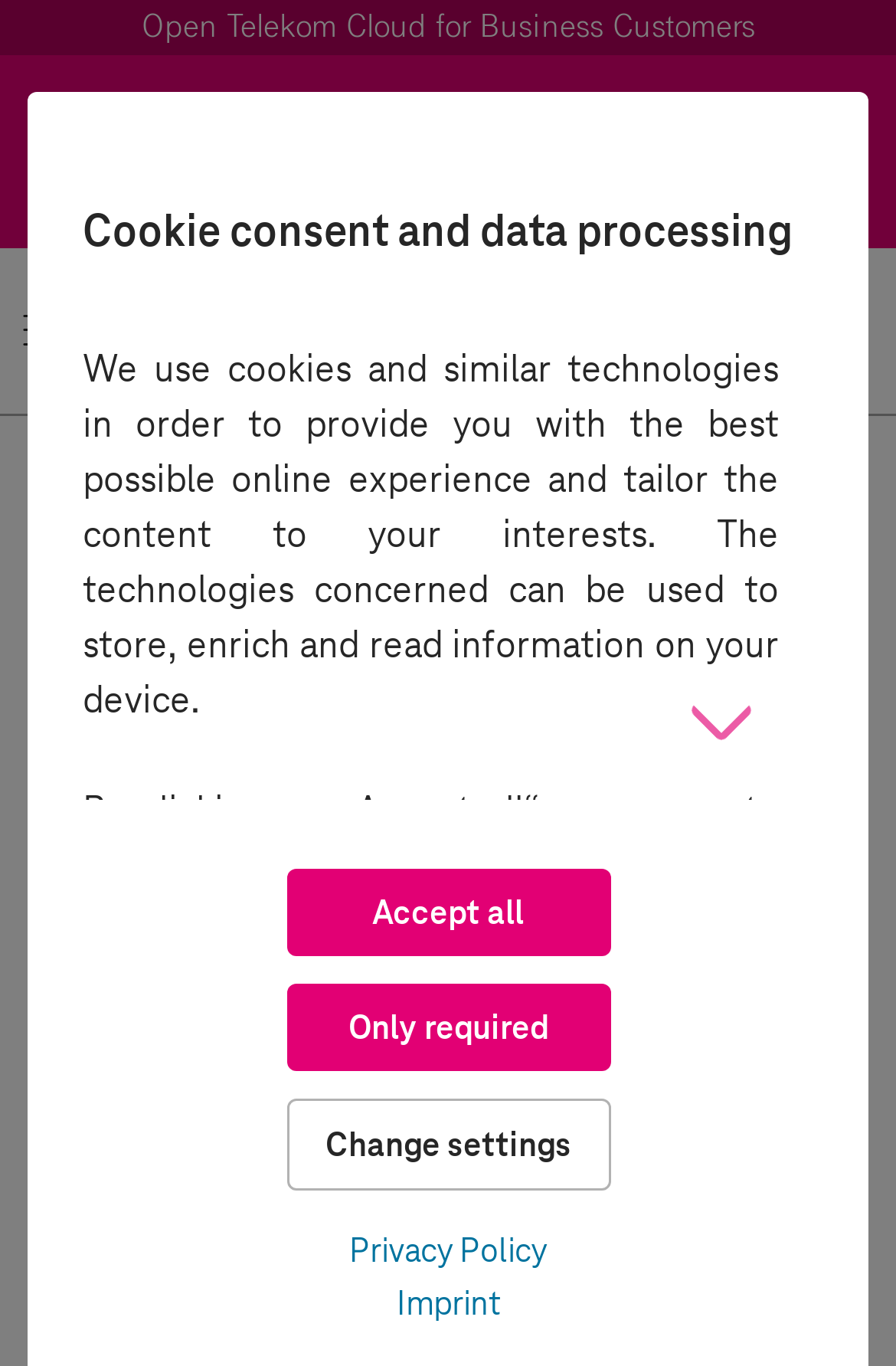Using the element description: "title="Open Telekom Cloud"", determine the bounding box coordinates for the specified UI element. The coordinates should be four float numbers between 0 and 1, [left, top, right, bottom].

[0.031, 0.073, 0.359, 0.149]